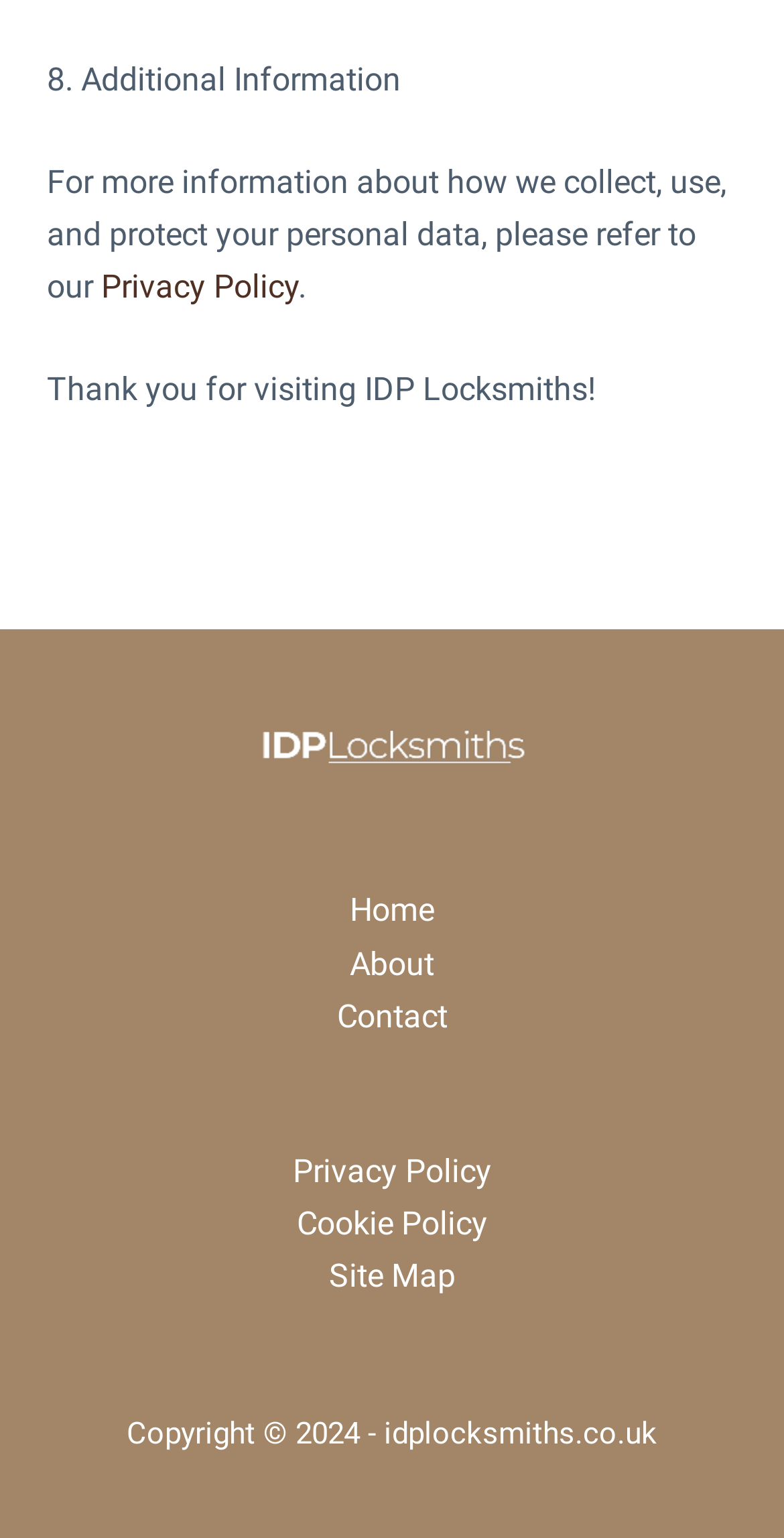What is the year of copyright?
Give a detailed explanation using the information visible in the image.

The year of copyright can be found in the static text 'Copyright © 2024 - idplocksmiths.co.uk' which is located at the bottom of the webpage.